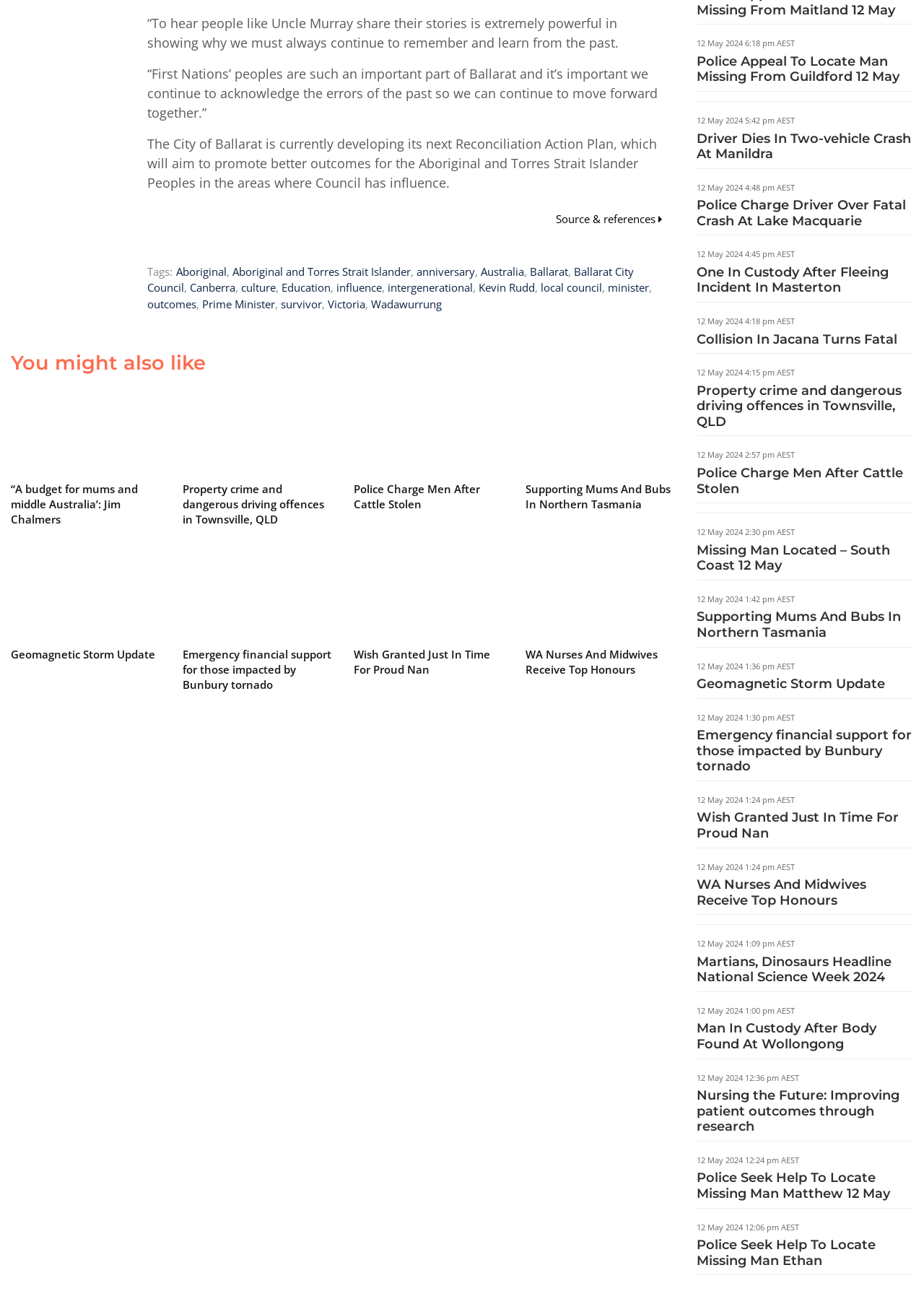What is the title of the section below the quotes?
Give a one-word or short phrase answer based on the image.

You might also like